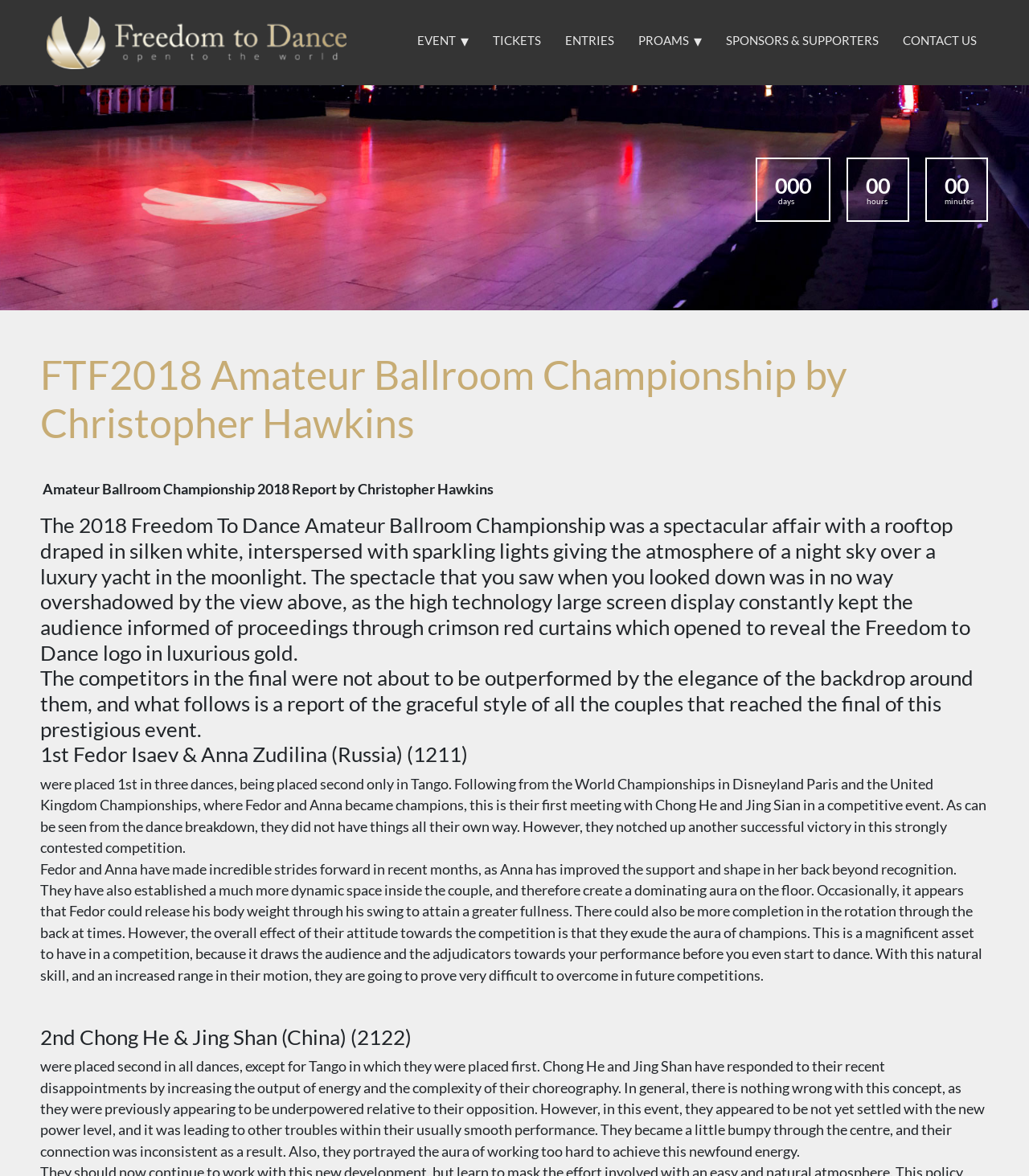Give a one-word or short-phrase answer to the following question: 
What is the country of Chong He & Jing Shan?

China